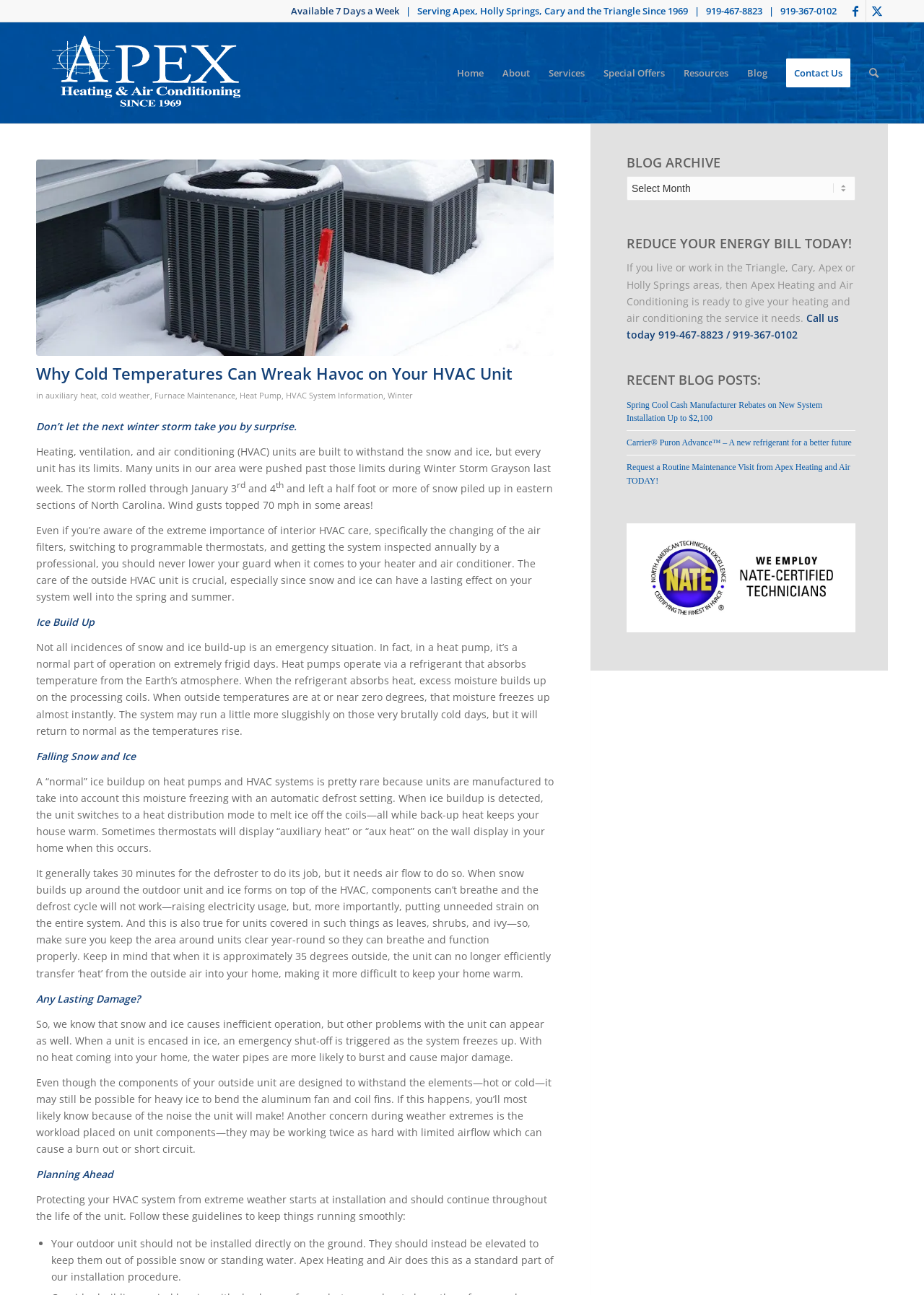Please indicate the bounding box coordinates of the element's region to be clicked to achieve the instruction: "Click the Facebook link". Provide the coordinates as four float numbers between 0 and 1, i.e., [left, top, right, bottom].

[0.914, 0.0, 0.937, 0.017]